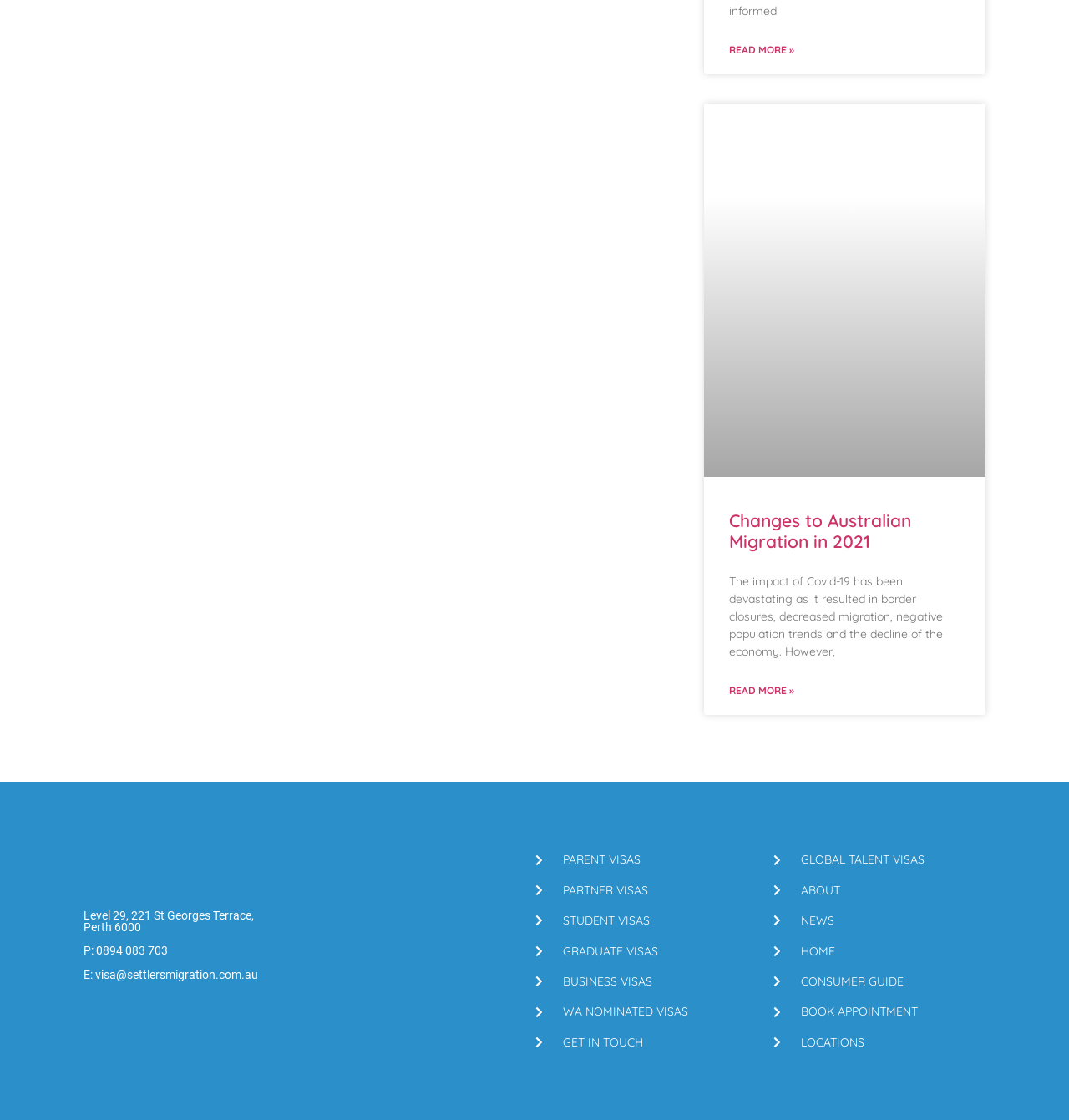What is the address of the migration agency?
Refer to the image and give a detailed response to the question.

The address of the migration agency is mentioned at the bottom of the webpage, which is Level 29, 221 St Georges Terrace, Perth 6000.